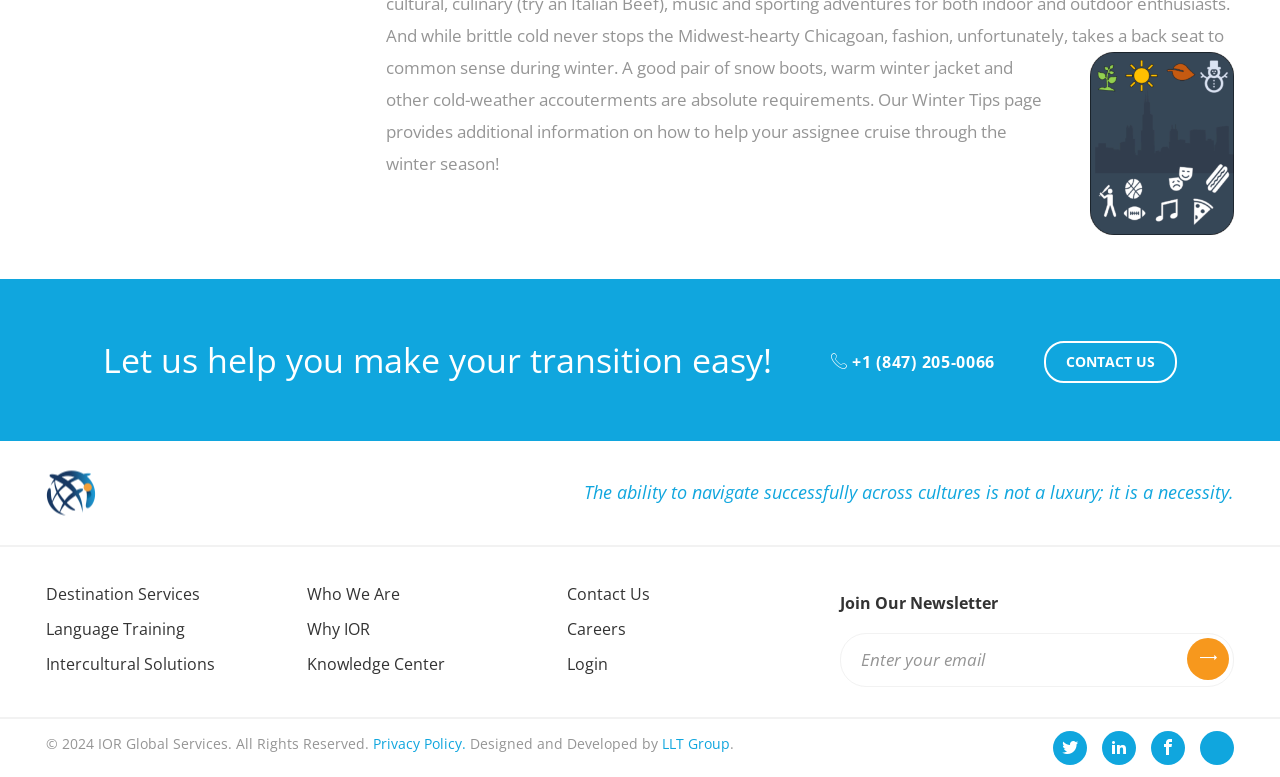Please answer the following query using a single word or phrase: 
What is the name of the company?

IOR Global Services